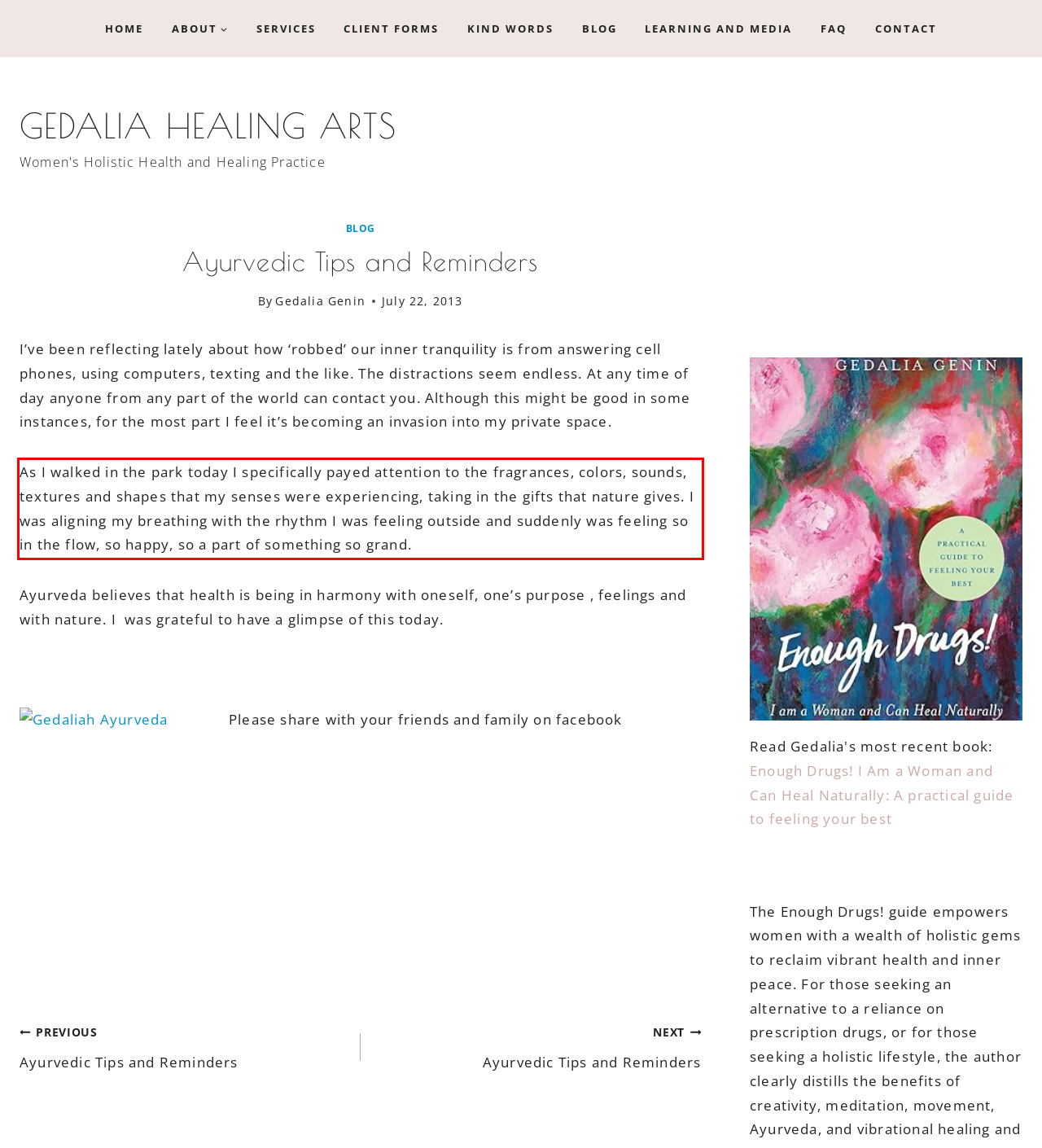You are provided with a screenshot of a webpage containing a red bounding box. Please extract the text enclosed by this red bounding box.

As I walked in the park today I specifically payed attention to the fragrances, colors, sounds, textures and shapes that my senses were experiencing, taking in the gifts that nature gives. I was aligning my breathing with the rhythm I was feeling outside and suddenly was feeling so in the flow, so happy, so a part of something so grand.